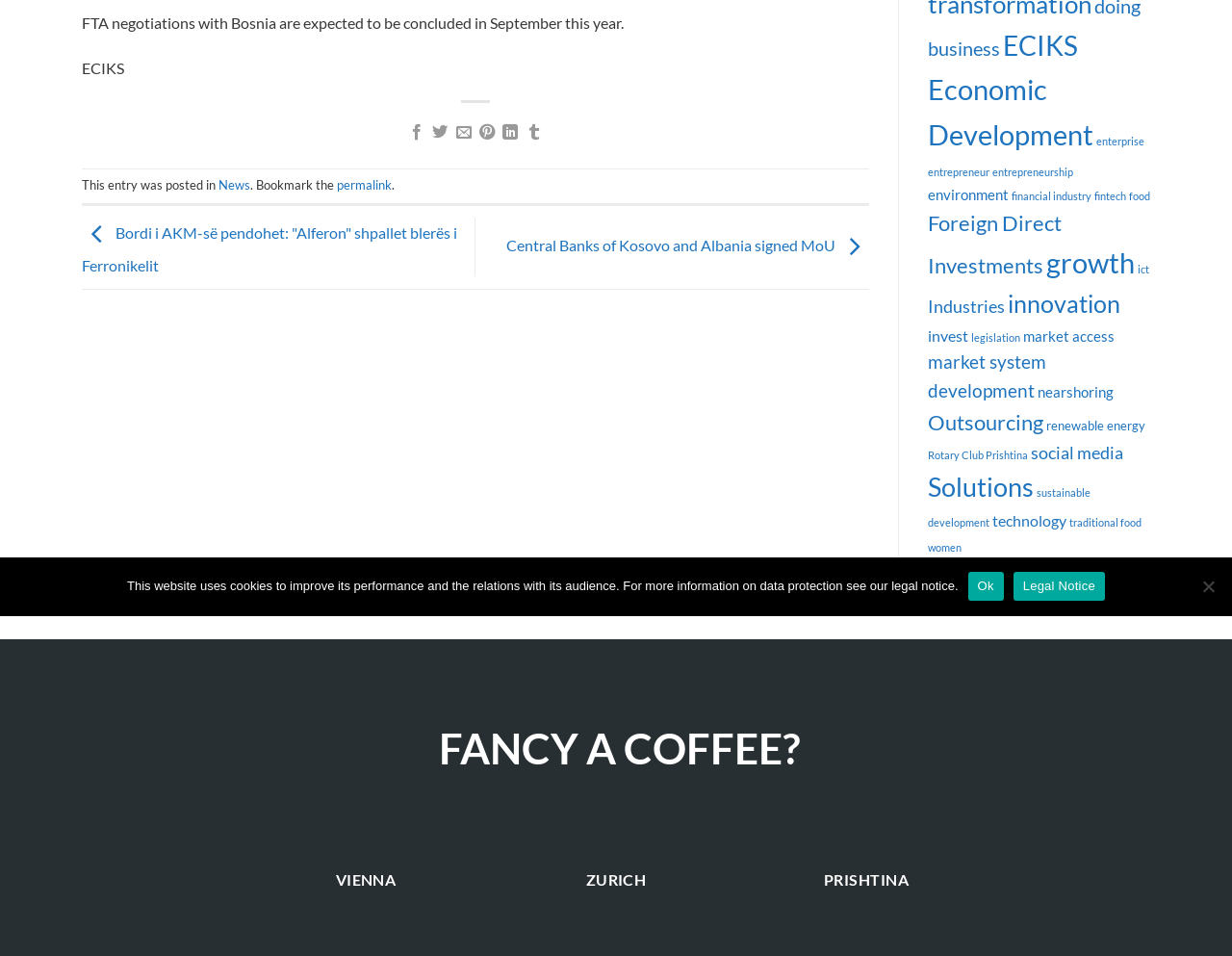Give the bounding box coordinates for the element described as: "Cookies".

None